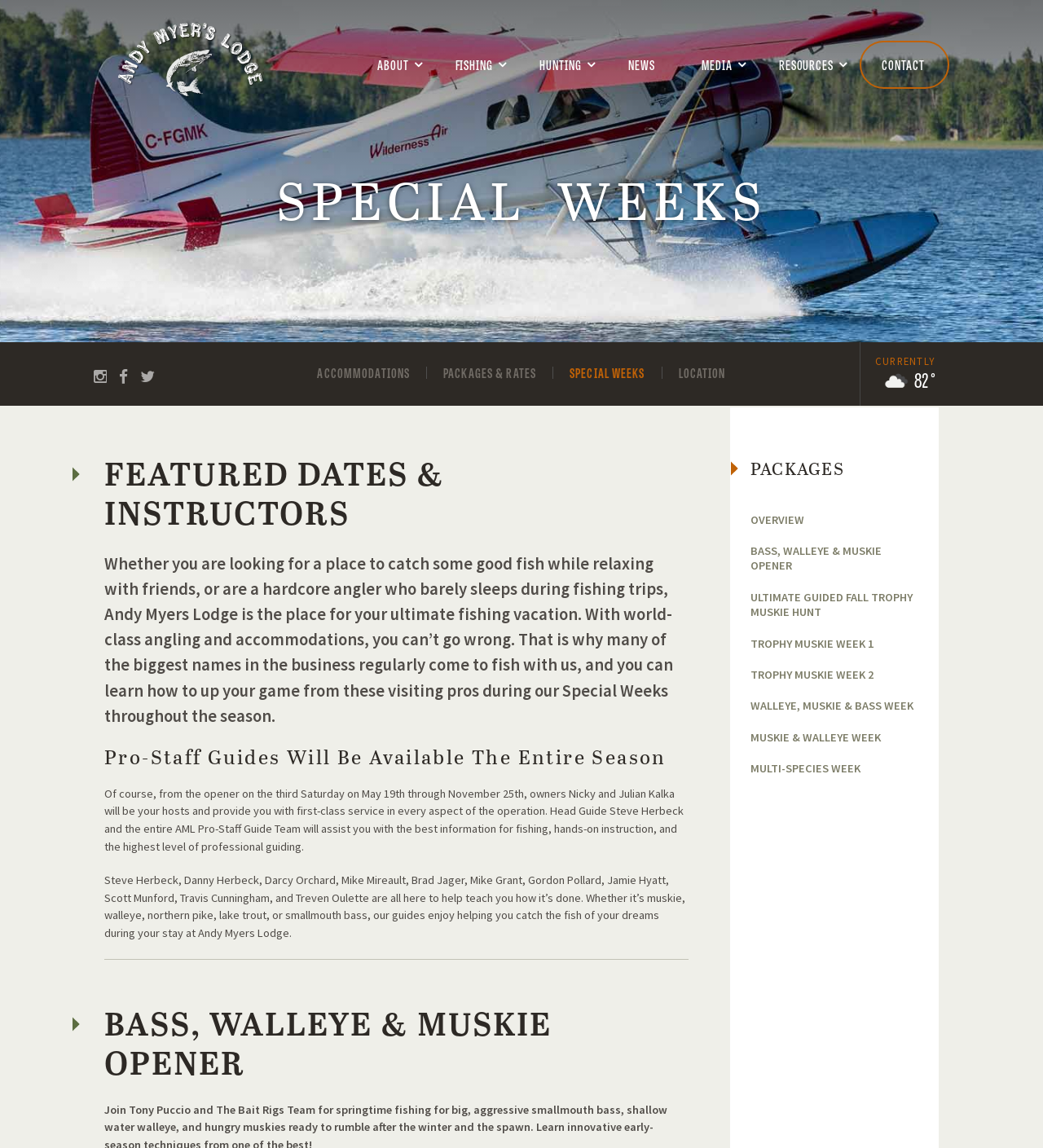Please respond in a single word or phrase: 
What types of fish can be caught at Andy Myers Lodge?

Muskie, walleye, northern pike, lake trout, smallmouth bass